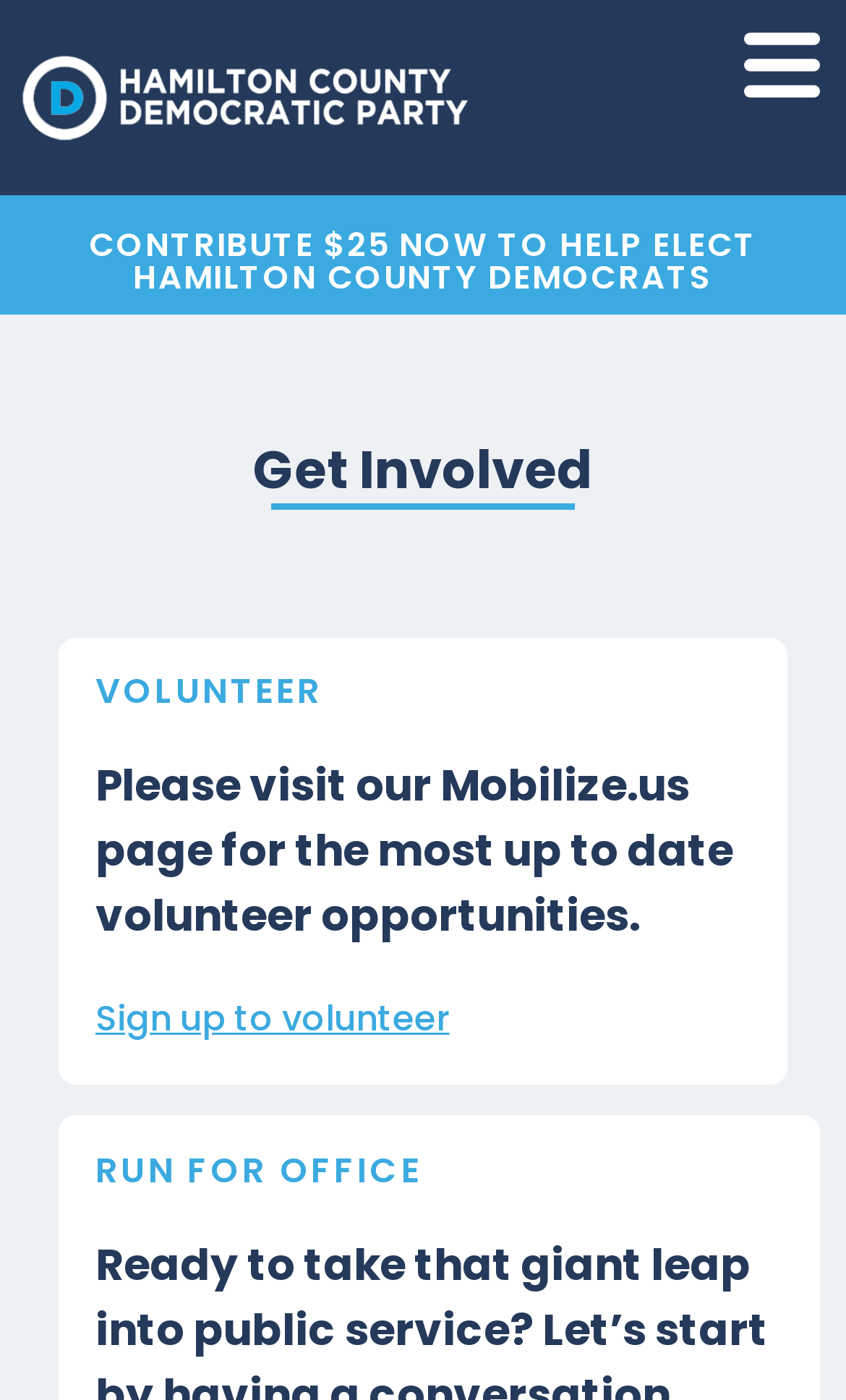Provide your answer to the question using just one word or phrase: What is the purpose of the 'Sign up to volunteer' link?

To sign up to volunteer